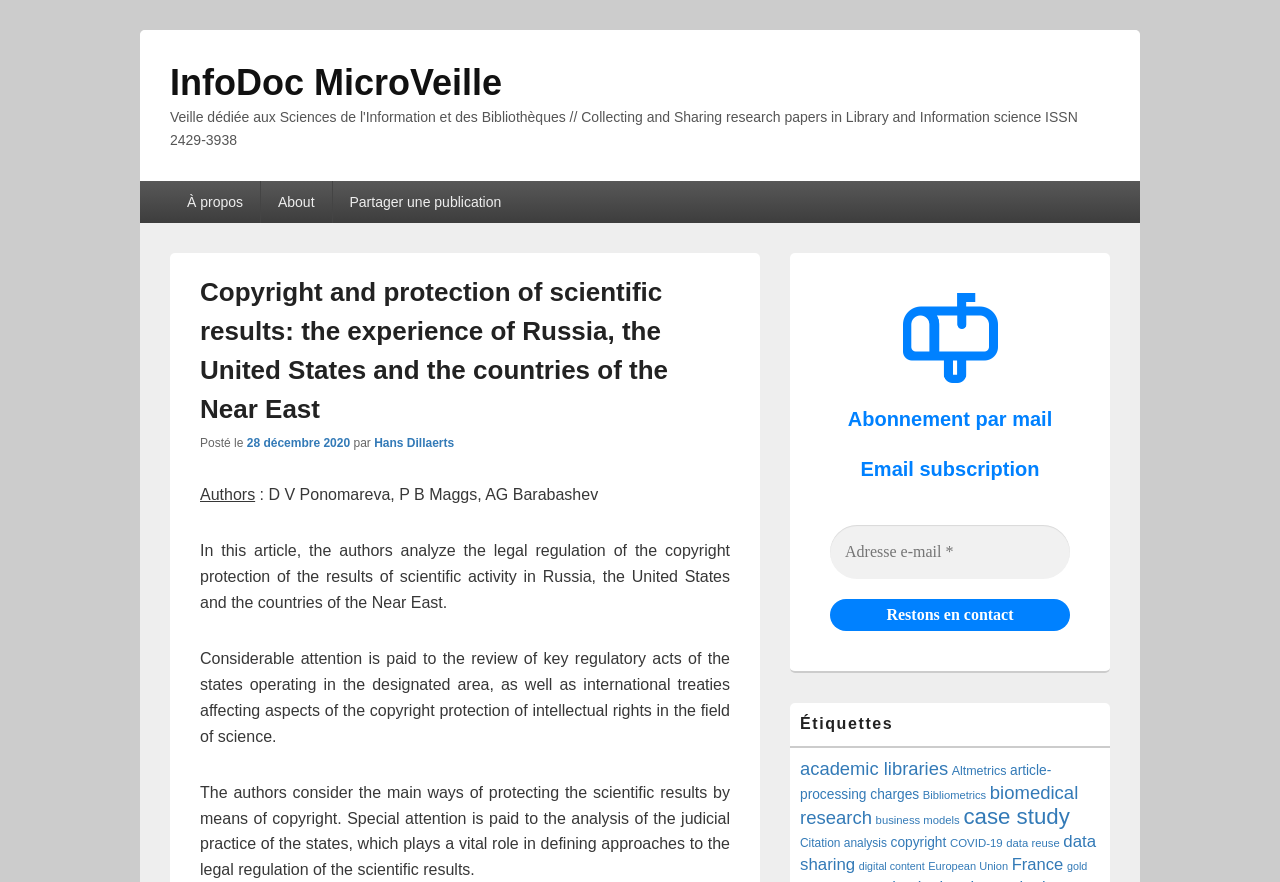Identify the bounding box for the UI element that is described as follows: "Altmetrics".

[0.744, 0.866, 0.786, 0.882]